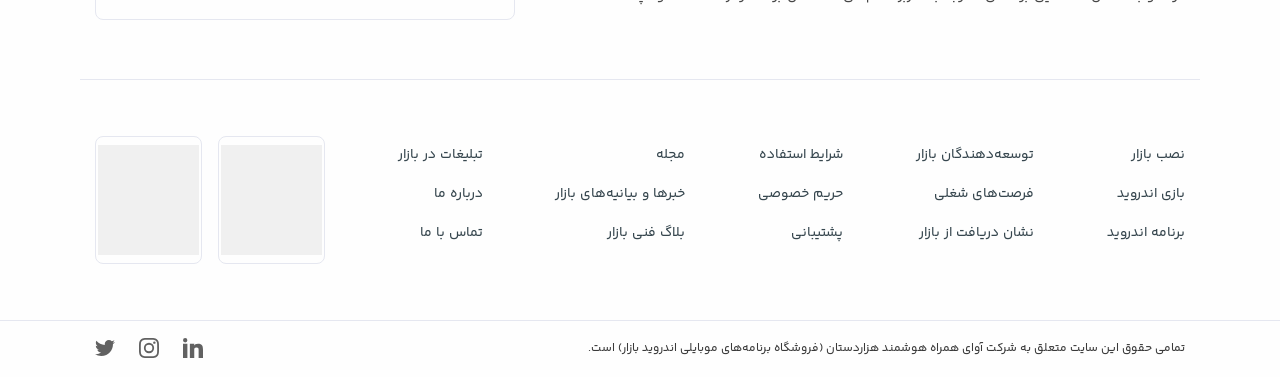What is the name of the blog mentioned on the webpage?
From the details in the image, answer the question comprehensively.

The answer can be found by looking at the link with the bounding box coordinates [0.434, 0.568, 0.535, 0.672], which says 'بلاگ فنی بازار'. This is the name of the blog mentioned on the webpage.